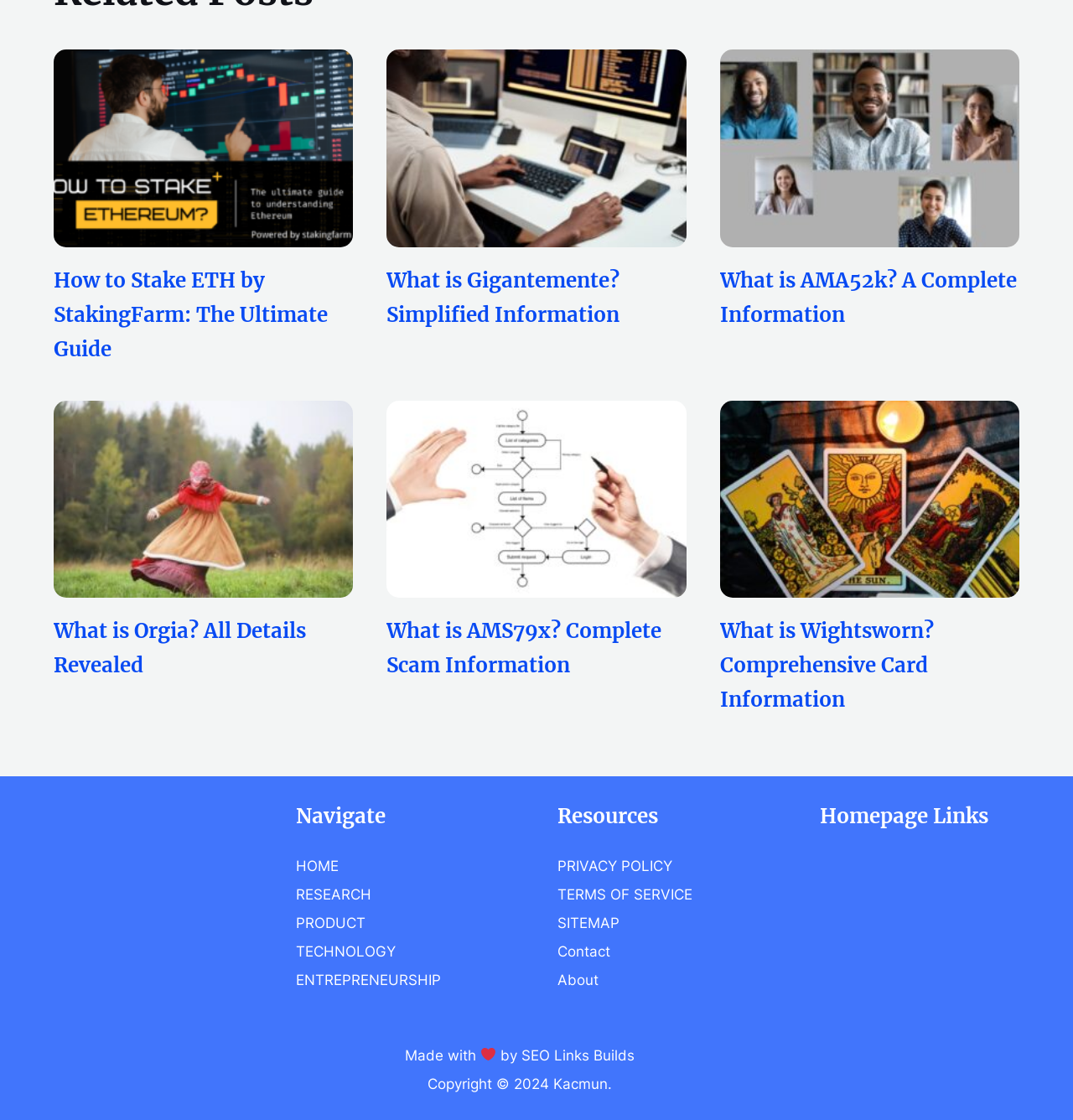Carefully examine the image and provide an in-depth answer to the question: What is the topic of the first article?

I determined the topic of the first article by looking at the heading element with the text 'How to Stake ETH by StakingFarm: The Ultimate Guide' and the link element with the text 'Stake ETH by StakingFarm'.